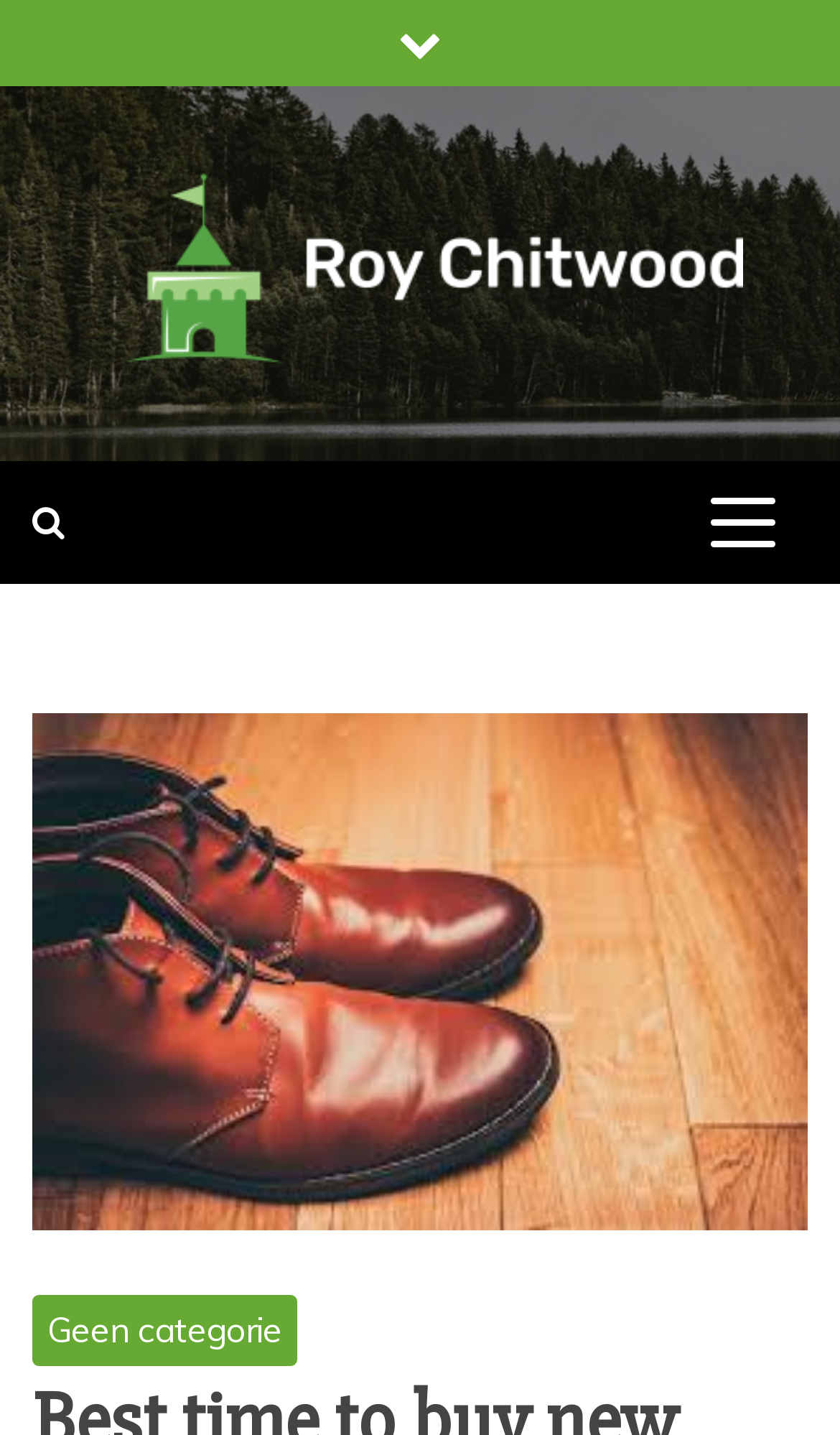What is the font style of the author's name?
Look at the image and respond with a one-word or short-phrase answer.

Larger font size